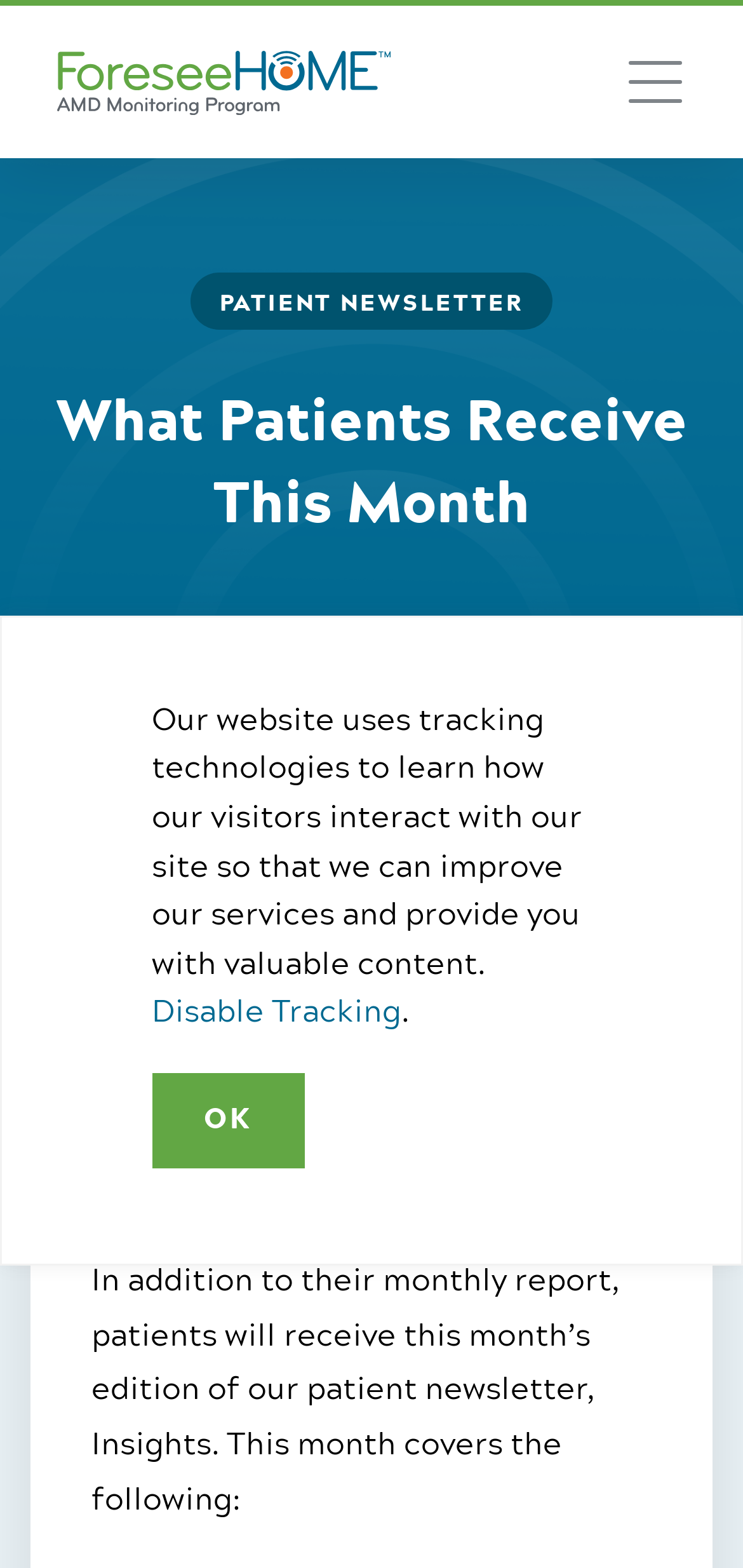Give an extensive and precise description of the webpage.

The webpage appears to be a newsletter or report page from ForeseeHome, with a focus on what patients receive this month. At the top left, there is a link and an image, likely a logo or icon, which takes up a significant portion of the top section. On the top right, there is another image, possibly a banner or header image.

Below the top section, there is a heading that reads "What Patients Receive This Month" in a prominent font, spanning almost the entire width of the page. Underneath this heading, there is a static text element that displays "OCTOBER 2021" in a smaller font.

The main content of the page is divided into two sections. The first section is a static text element that describes what patients will receive this month, including a newsletter edition called "Insights" that covers specific topics. This text is located in the middle of the page and takes up about a quarter of the page's height.

The second section, located at the bottom of the page, appears to be a notification or disclaimer about the website's use of tracking technologies. This section includes a static text element that explains the purpose of tracking, a link to "Disable Tracking", and a button labeled "OK". This section is positioned at the bottom center of the page.